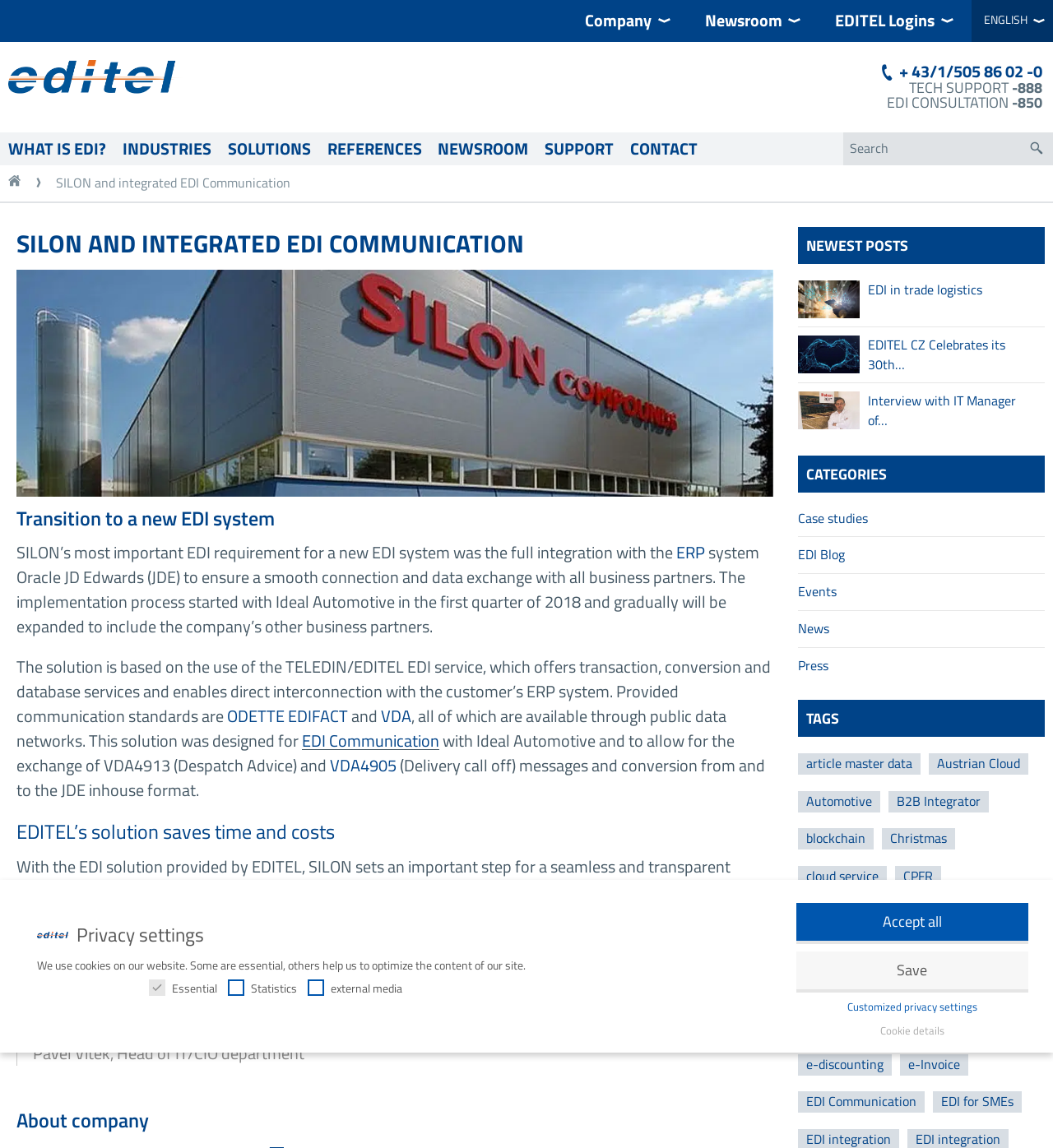What is the company name mentioned in the logo?
By examining the image, provide a one-word or phrase answer.

EDITEL